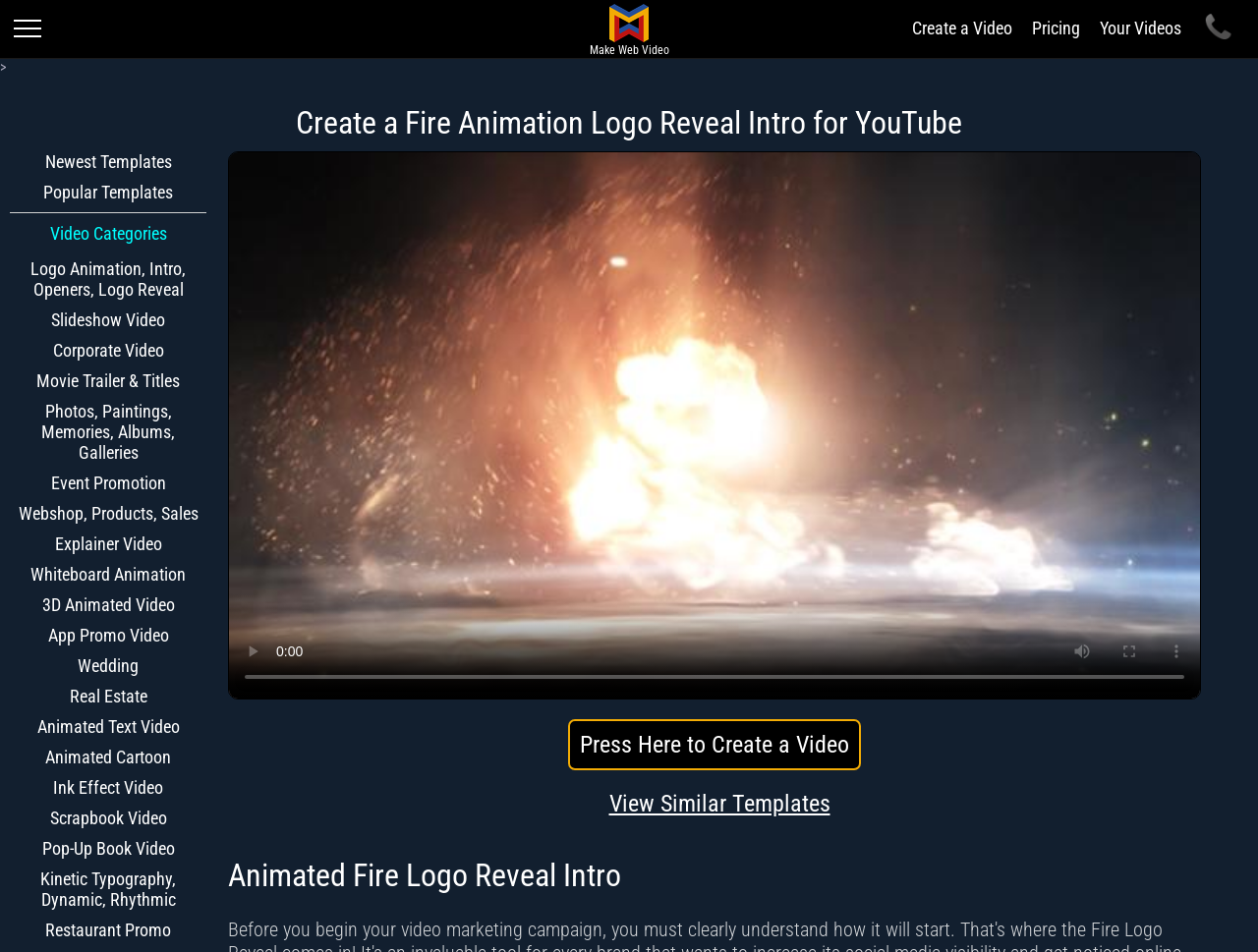Please identify the bounding box coordinates of the region to click in order to complete the task: "Select English language". The coordinates must be four float numbers between 0 and 1, specified as [left, top, right, bottom].

[0.035, 0.583, 0.996, 0.63]